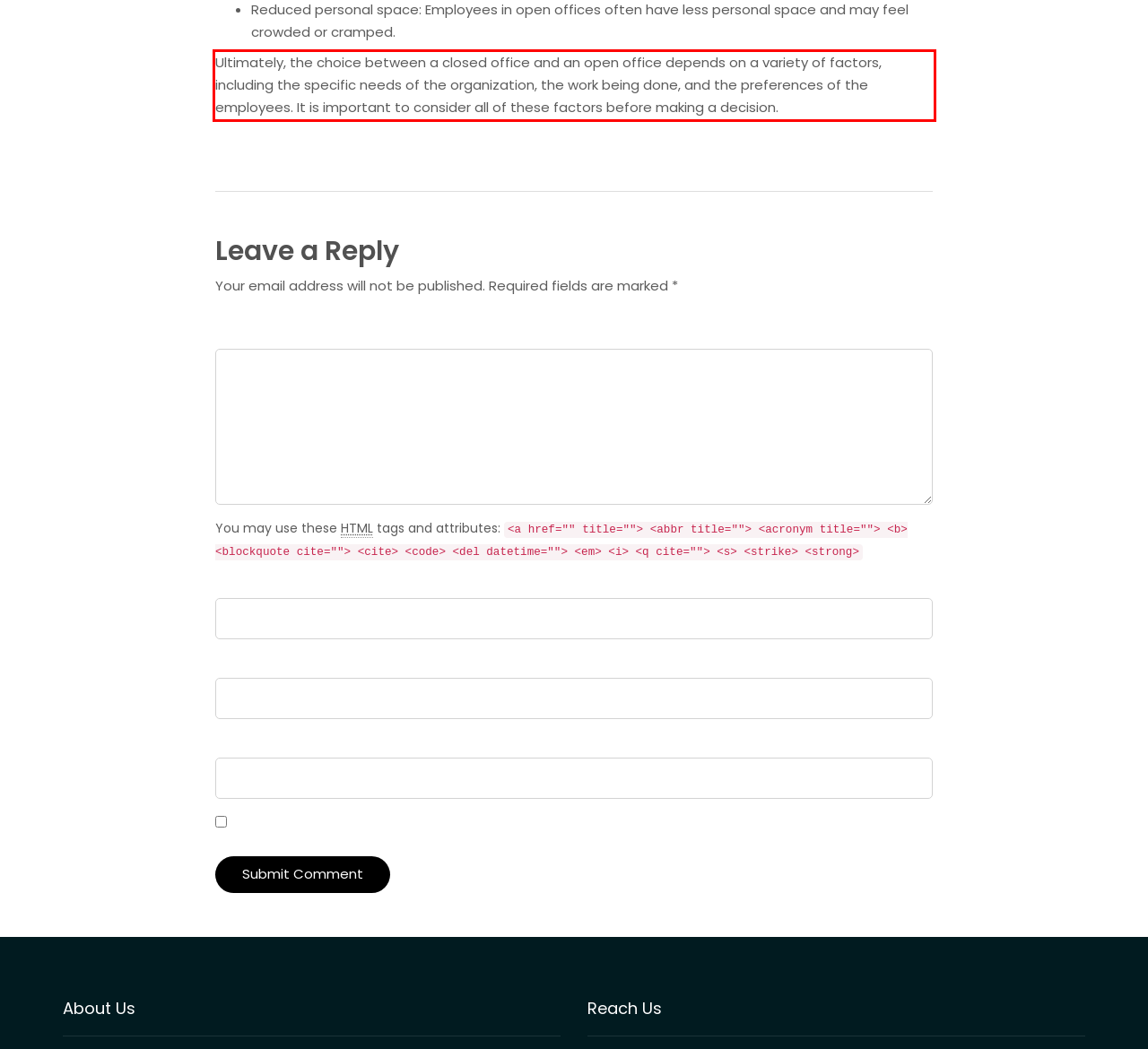You are provided with a webpage screenshot that includes a red rectangle bounding box. Extract the text content from within the bounding box using OCR.

Ultimately, the choice between a closed office and an open office depends on a variety of factors, including the specific needs of the organization, the work being done, and the preferences of the employees. It is important to consider all of these factors before making a decision.